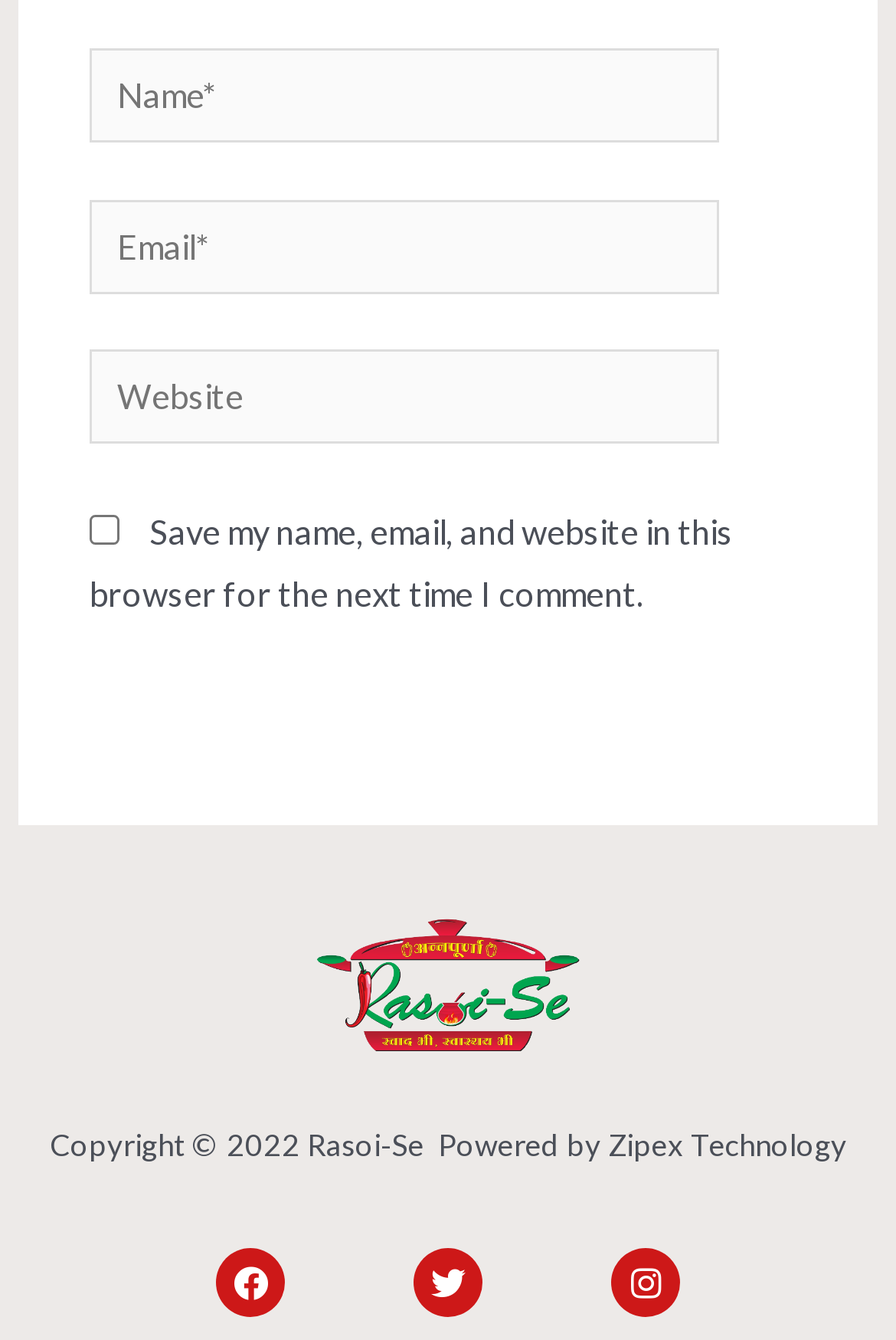How many textboxes are there?
Look at the screenshot and give a one-word or phrase answer.

3